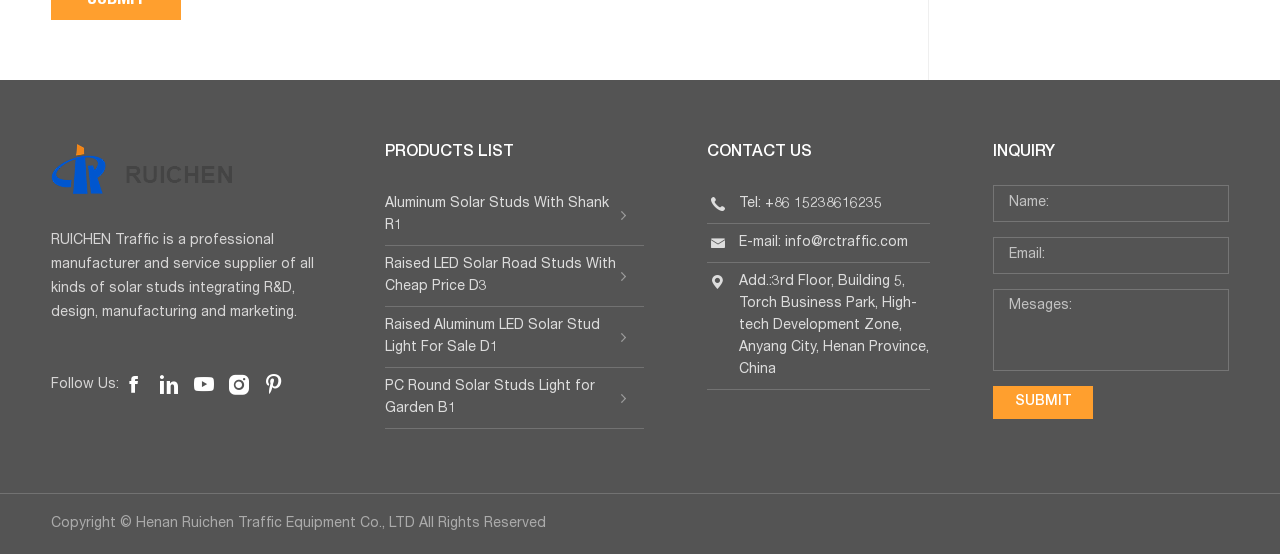Determine the bounding box coordinates of the clickable element to achieve the following action: 'Follow Us on social media'. Provide the coordinates as four float values between 0 and 1, formatted as [left, top, right, bottom].

[0.04, 0.682, 0.093, 0.707]